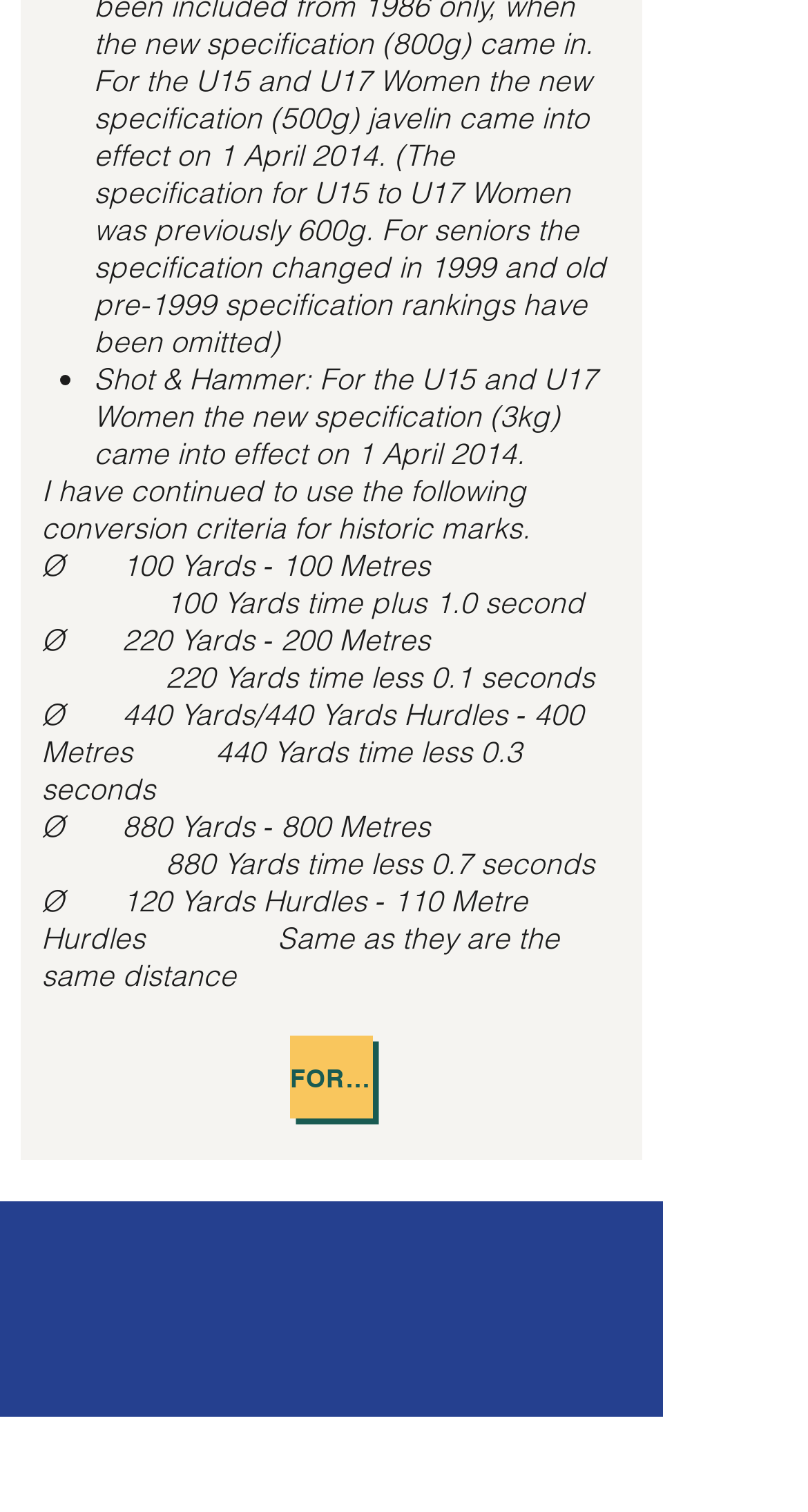How is 100 Yards time converted to 100 Metres?
Examine the webpage screenshot and provide an in-depth answer to the question.

The conversion criteria for historic marks states that 100 Yards time plus 1.0 second is equivalent to 100 Metres.